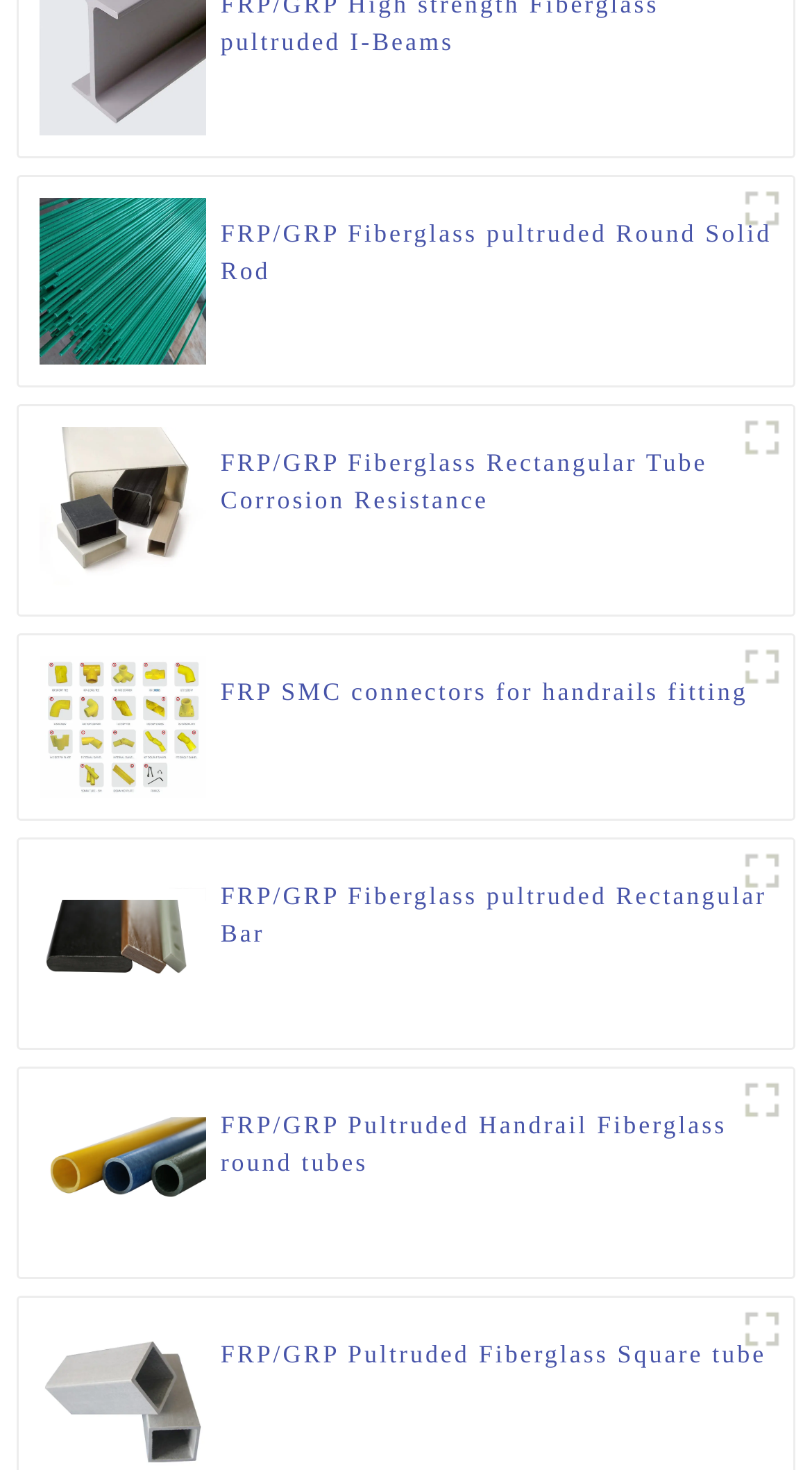Find and indicate the bounding box coordinates of the region you should select to follow the given instruction: "Check FRP/GRP Fiberglass pultruded Rectangular Bar".

[0.048, 0.631, 0.254, 0.651]